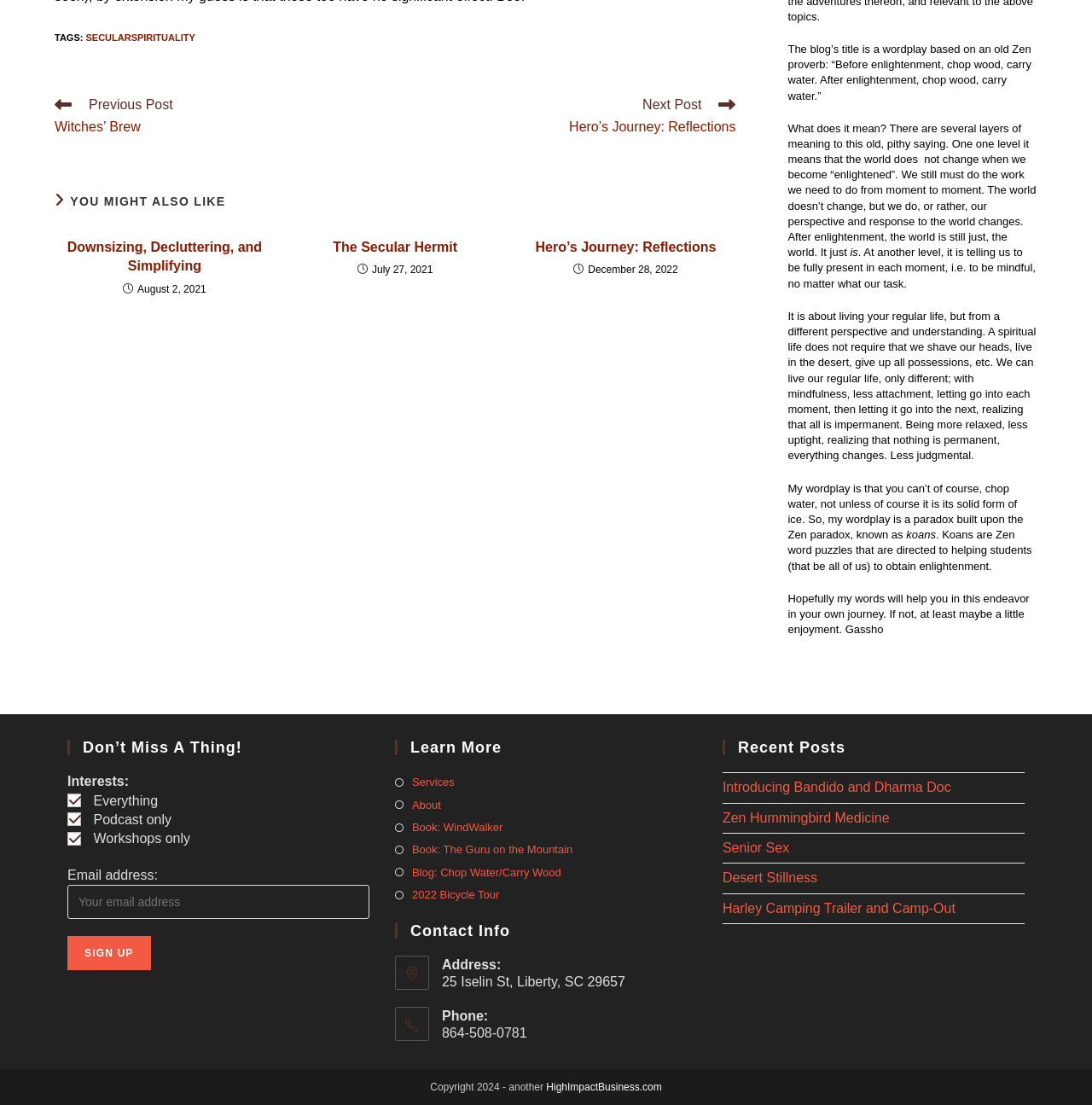What is the address of the author?
Answer the question in a detailed and comprehensive manner.

I found the address of the author by looking at the 'Contact Info' section on the webpage, which lists the address as '25 Iselin St, Liberty, SC 29657'.